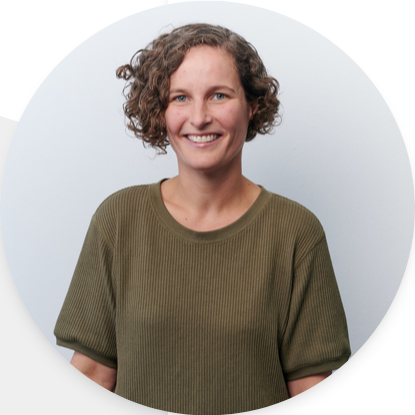Create a detailed narrative for the image.

The image features a woman with curly hair, smiling warmly at the camera. She wears a simple olive green short-sleeved top, creating a casual yet professional appearance. The background is minimalistic, focusing on her friendly expression. This image likely serves to represent Lucy Joske, a physiotherapist with 20 years of experience. Her approachable demeanor reflects her commitment to patient care and her expertise in managing various conditions such as spinal and shoulder pain, sports injuries, and more.